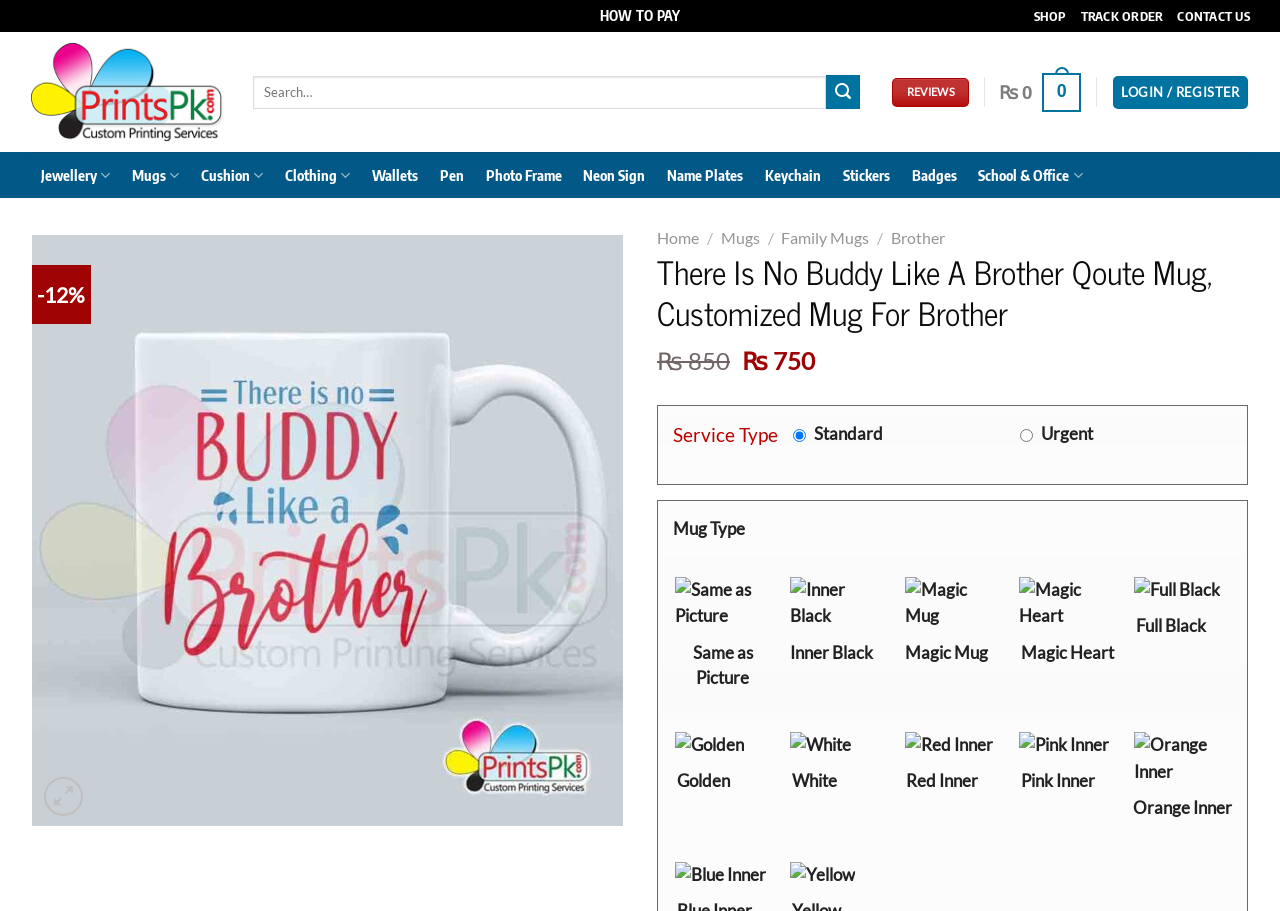Respond to the question below with a single word or phrase: How many mug type options are available?

9